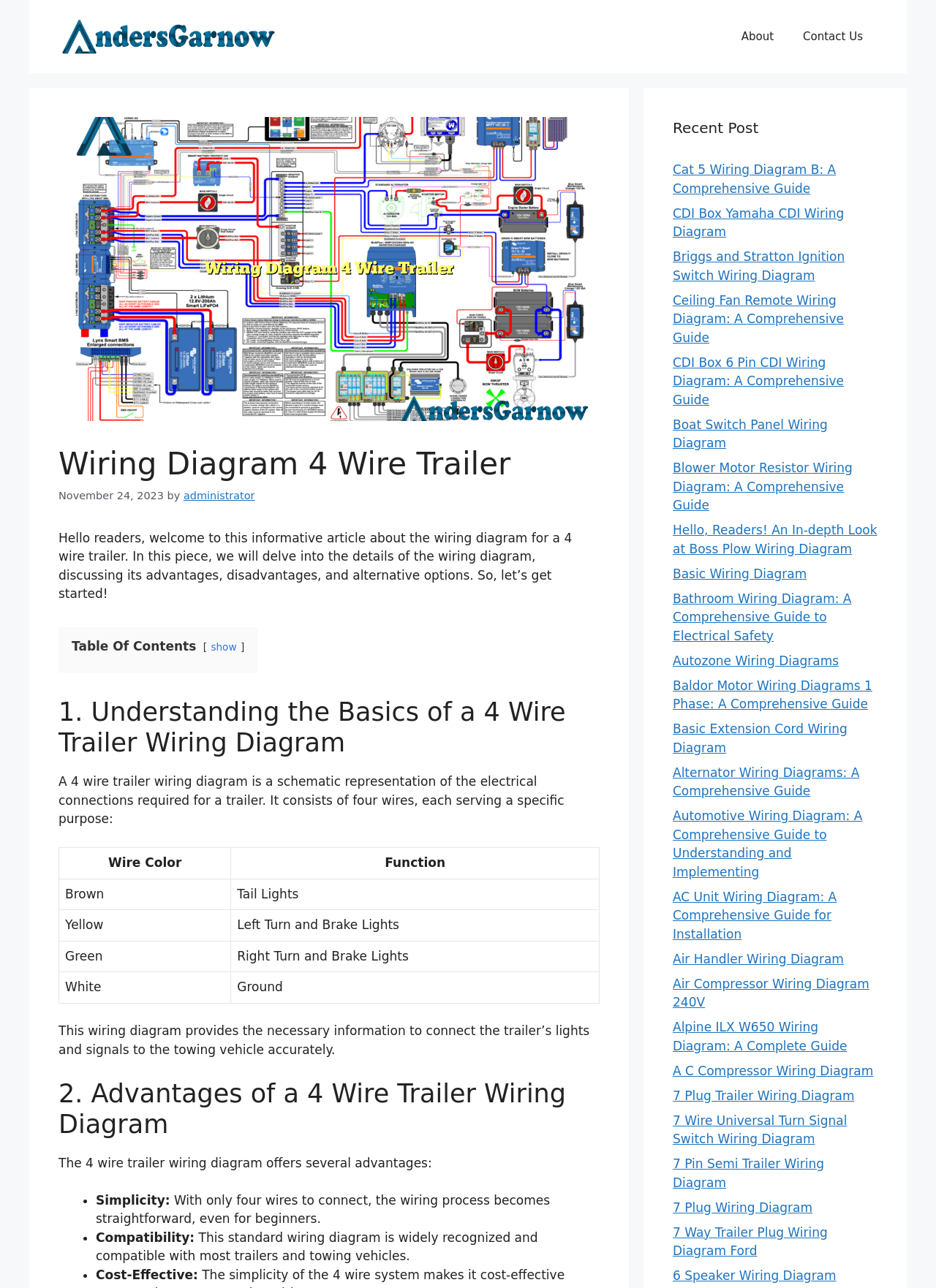Find the bounding box coordinates of the clickable region needed to perform the following instruction: "Expand the 'Table Of Contents'". The coordinates should be provided as four float numbers between 0 and 1, i.e., [left, top, right, bottom].

[0.225, 0.497, 0.253, 0.507]